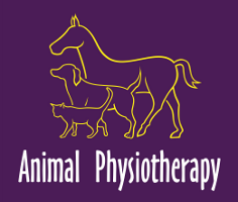Illustrate the scene in the image with a detailed description.

The image features a logo for "Animal Physiotherapy," depicted with a stylized outline of various animals, including a horse, dog, and cat, all rendered in a yellow line art style against a rich purple background. The name "Animal Physiotherapy" is prominently displayed in a bold, white font beneath the illustrations, conveying a sense of professionalism and care. This logo represents the service's commitment to providing therapeutic care for animals, emphasizing their focus on rehabilitation and well-being.